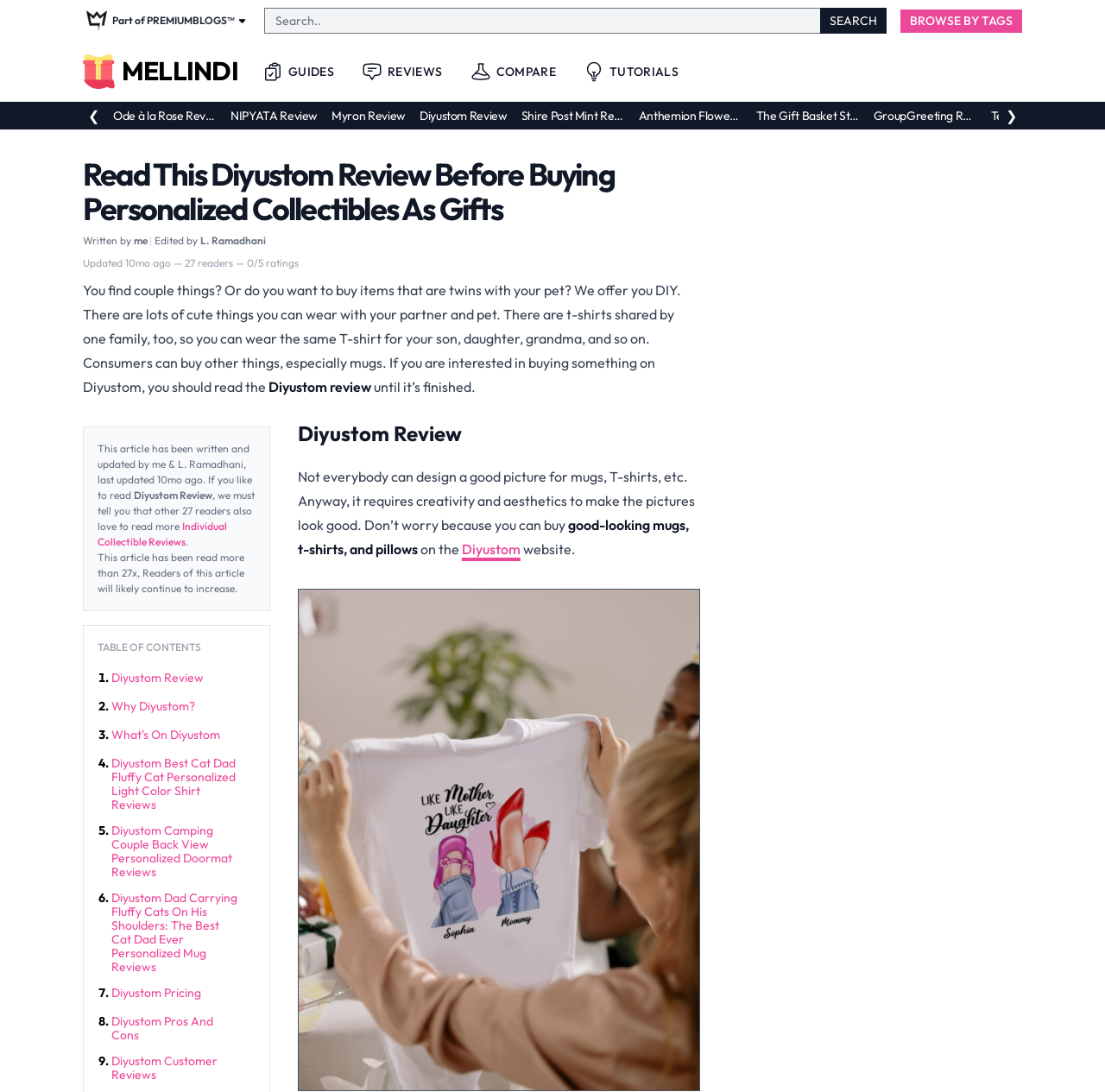Identify the bounding box for the given UI element using the description provided. Coordinates should be in the format (top-left x, top-left y, bottom-right x, bottom-right y) and must be between 0 and 1. Here is the description: Diyustom Pros and Cons

[0.101, 0.929, 0.219, 0.954]